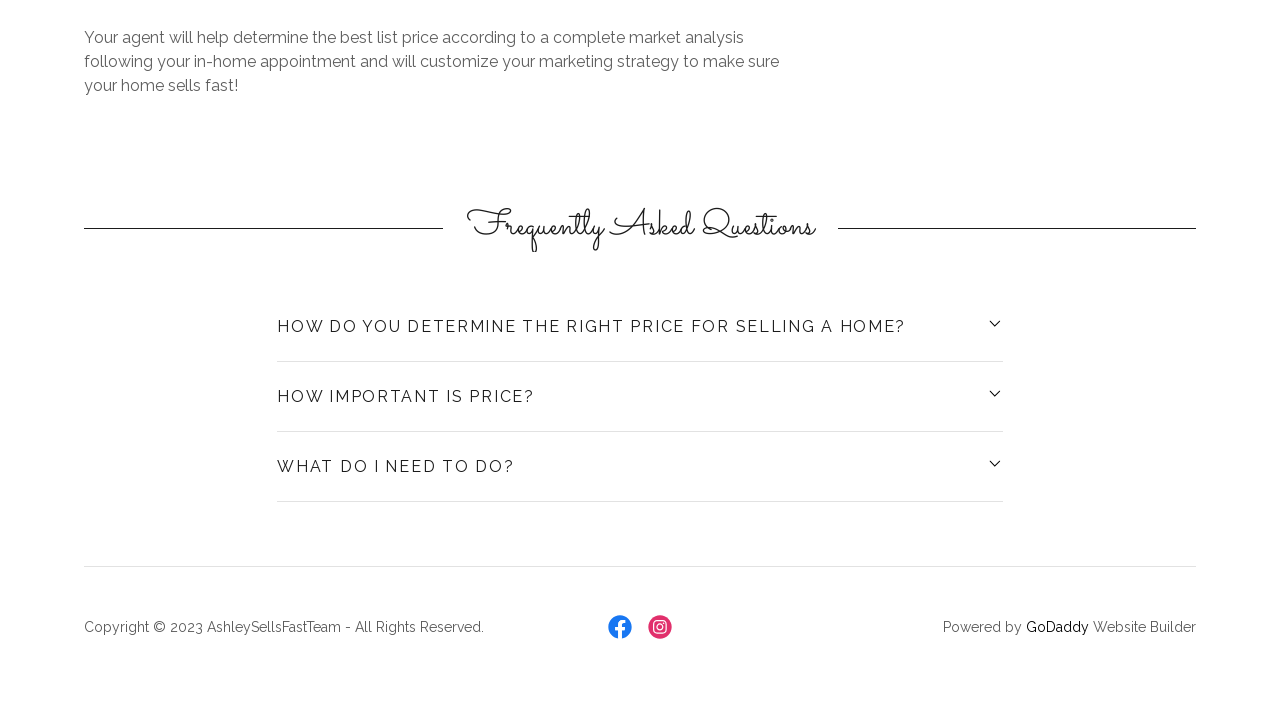Identify the bounding box for the element characterized by the following description: "GoDaddy".

[0.802, 0.861, 0.851, 0.883]